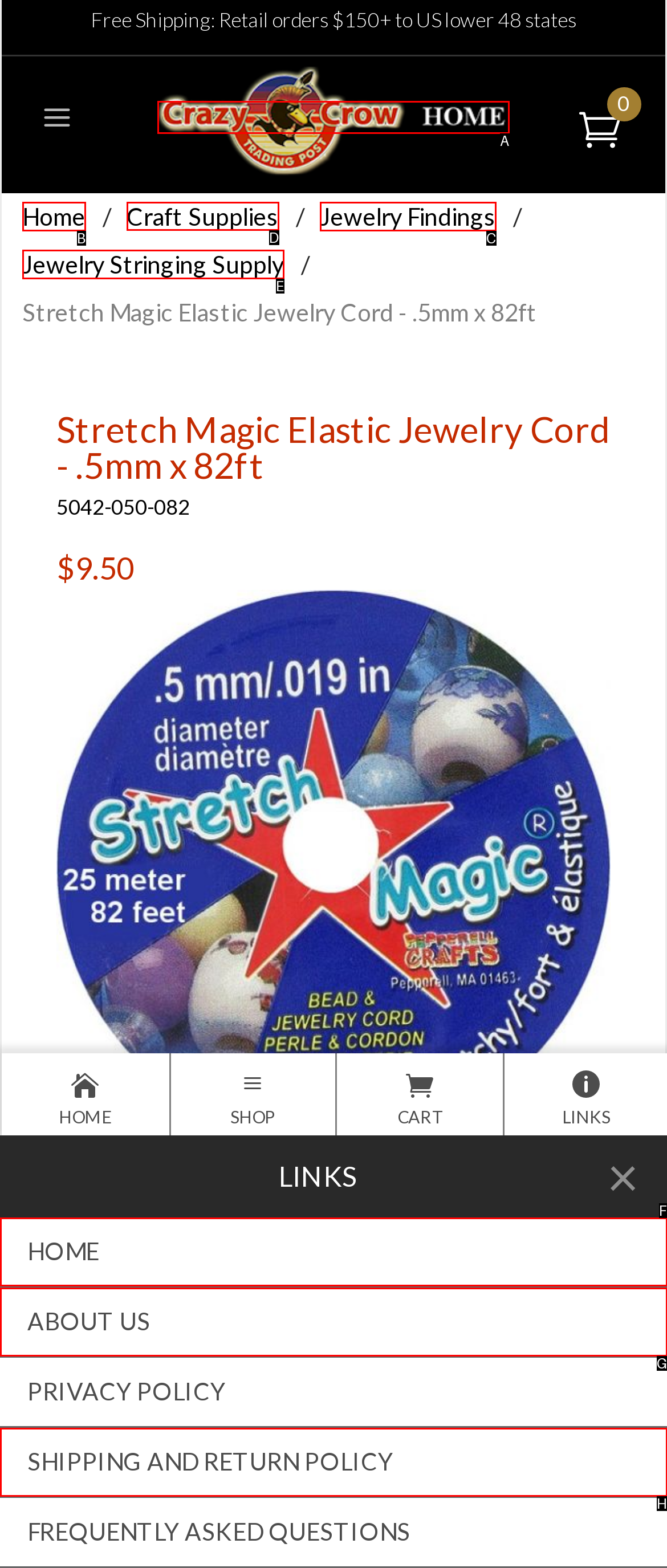Given the task: View the 'Craft Supplies' category, tell me which HTML element to click on.
Answer with the letter of the correct option from the given choices.

D